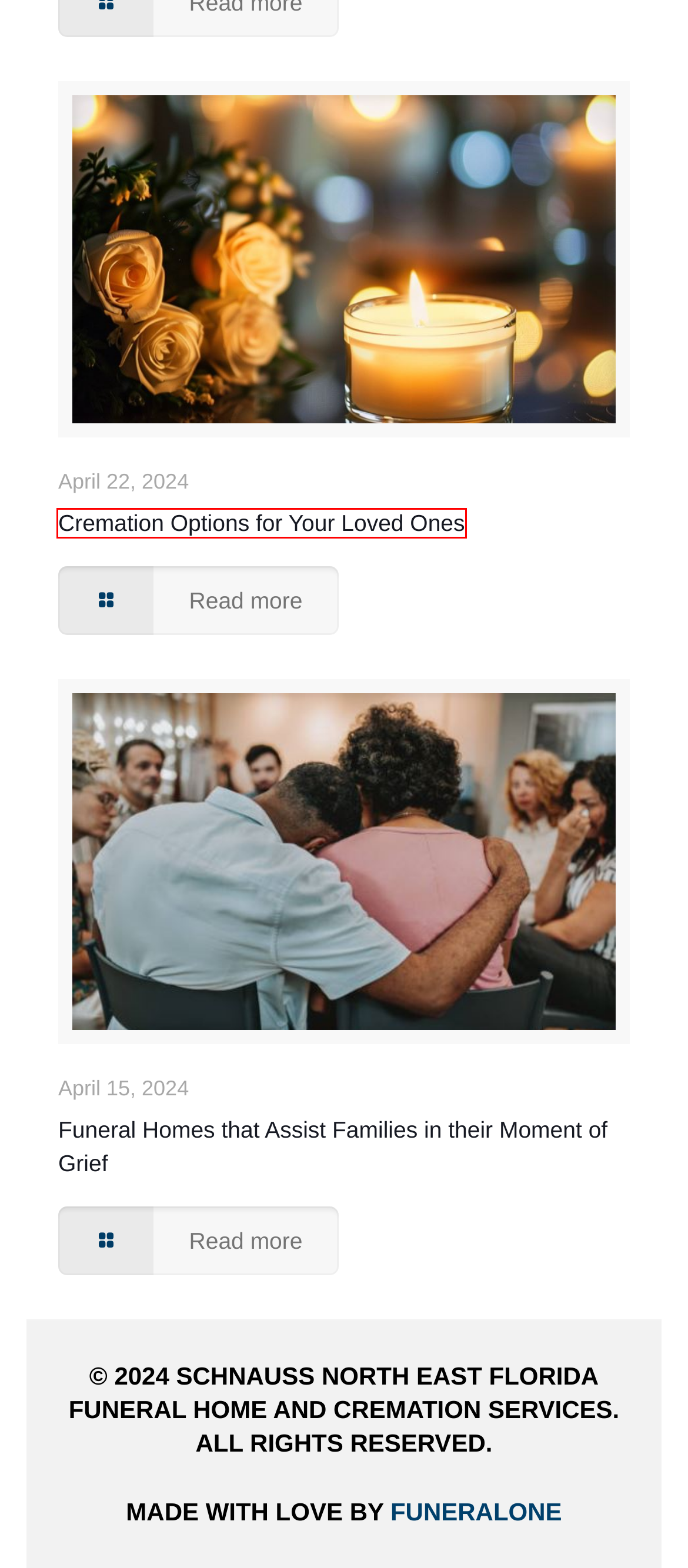You are given a screenshot of a webpage with a red bounding box around an element. Choose the most fitting webpage description for the page that appears after clicking the element within the red bounding box. Here are the candidates:
A. Merchandise - Schnauss North East Florida Funeral Home
B. Facilities & Directions - Naugle & Schnauss Funeral Home
C. Schnauss North East Florida Funeral Home and Cremation Services
D. Common Funeral Home Services
E. Finding Compassionate Cremation Services Orange Park, FL
F. Funeral Home Web Site Design, Funeral Tribute Video Software, Funeral Home
  Consulting
G. Funeral and Memorial Services - Schnauss North East Florida
H. Compassionate Services with Funeral Homes Orange Park, FL

E